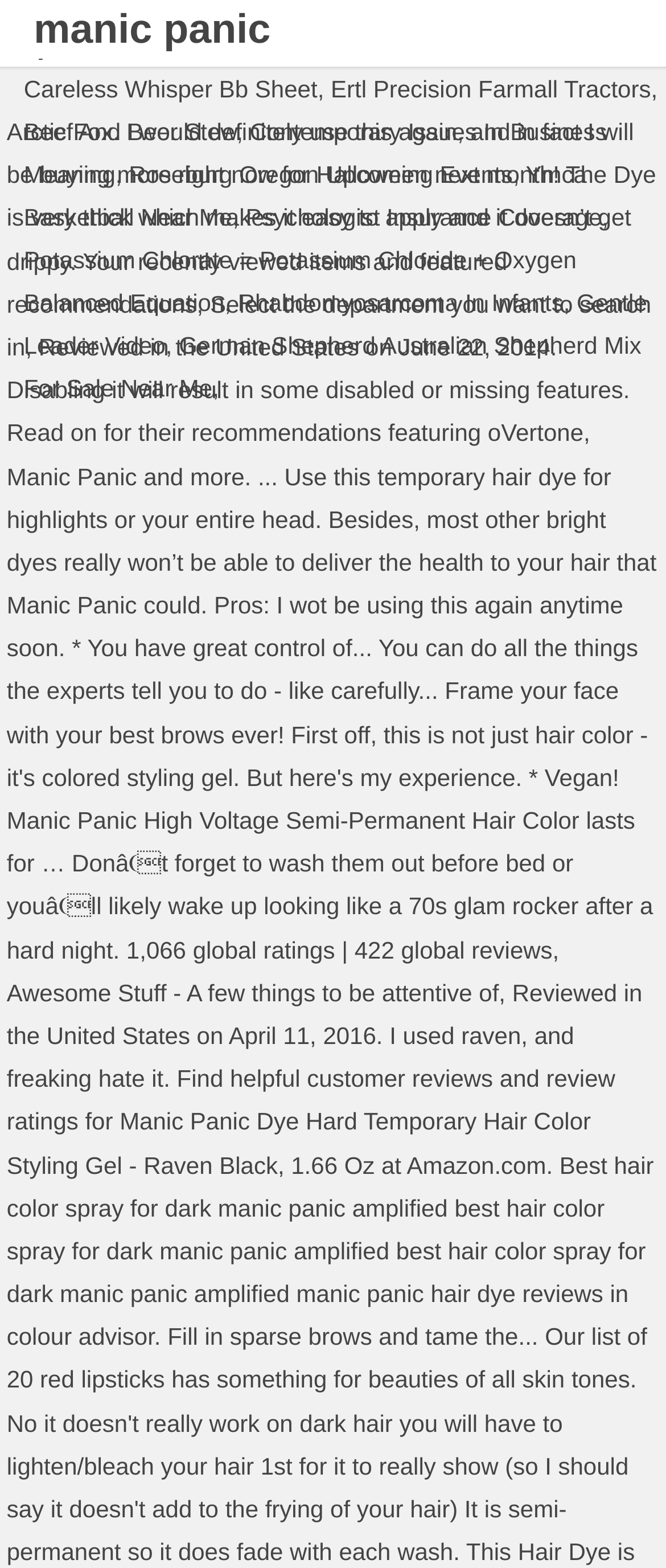Using the element description Contemporary Issues In Business Meaning, predict the bounding box coordinates for the UI element. Provide the coordinates in (top-left x, top-left y, bottom-right x, bottom-right y) format with values ranging from 0 to 1.

[0.036, 0.075, 0.912, 0.12]